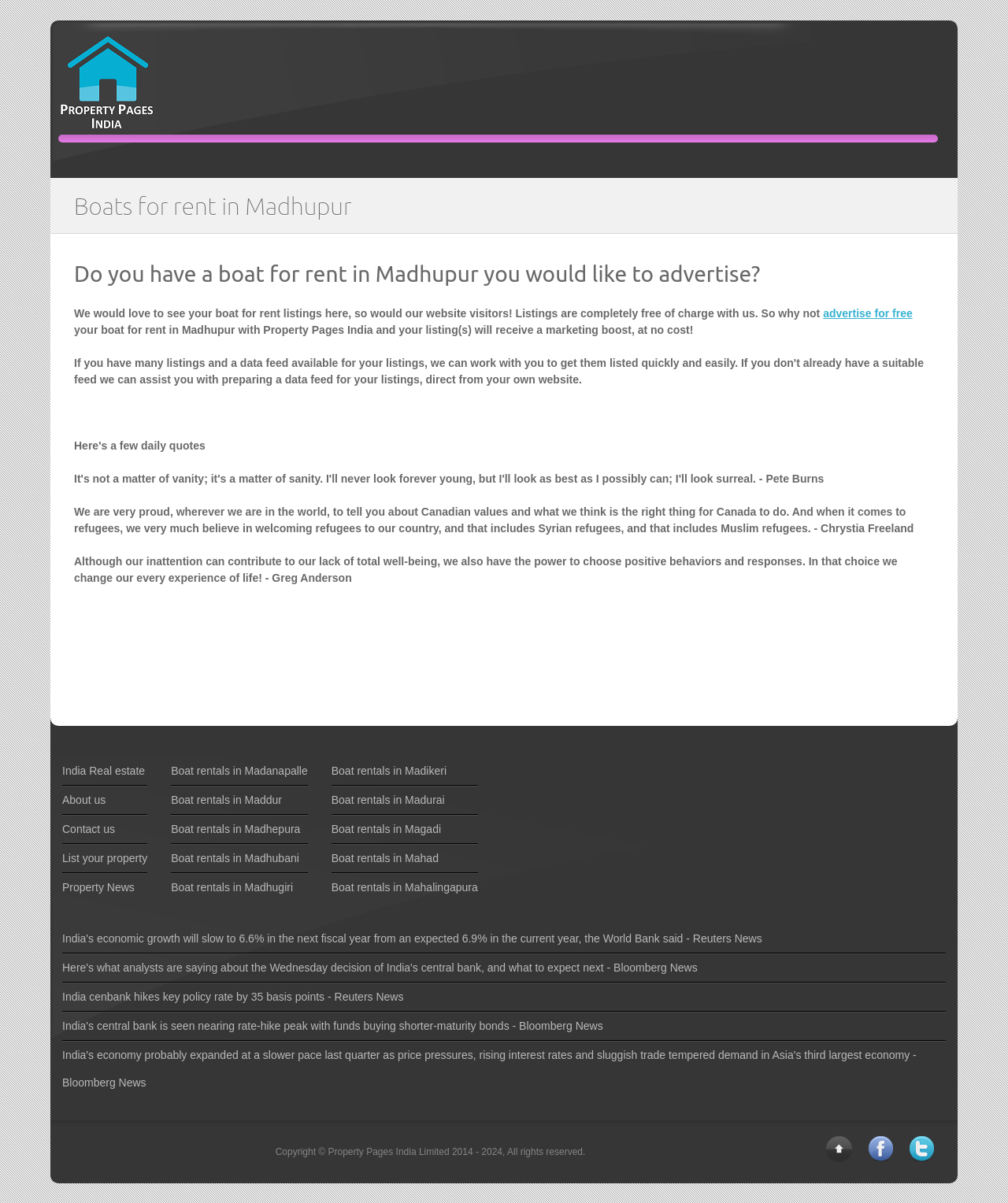Please determine the bounding box coordinates for the UI element described here. Use the format (top-left x, top-left y, bottom-right x, bottom-right y) with values bounded between 0 and 1: Boat rentals in Mahad

[0.329, 0.708, 0.435, 0.718]